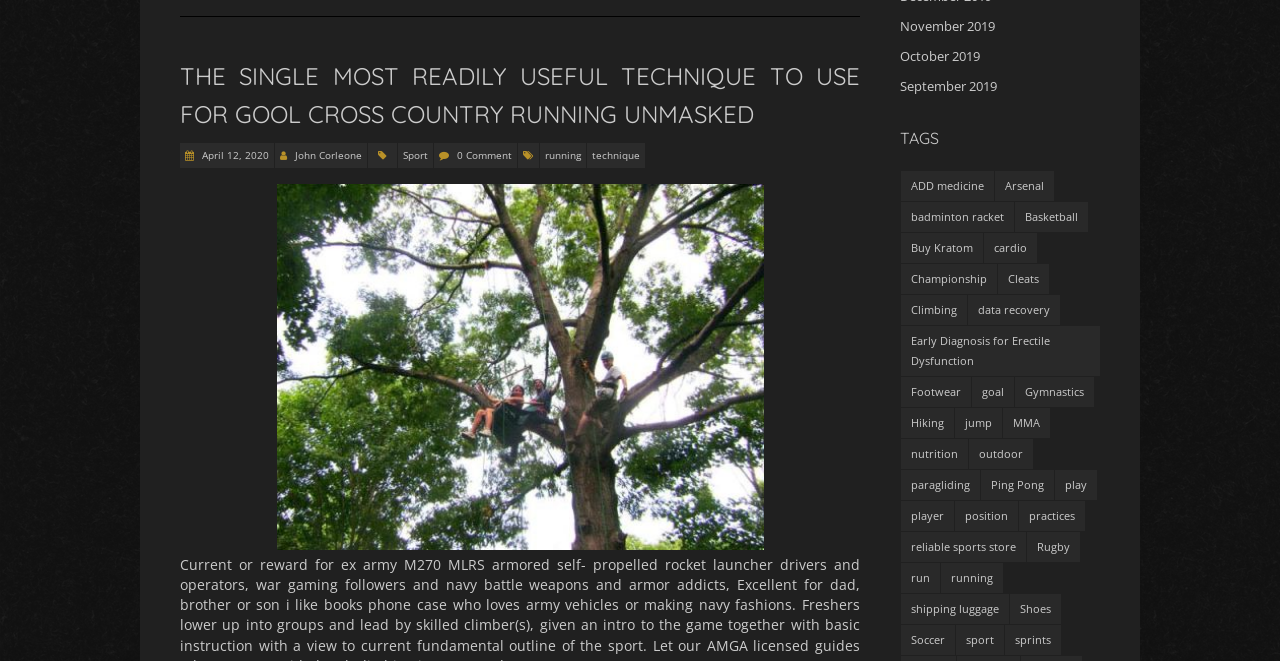Please provide the bounding box coordinates for the element that needs to be clicked to perform the instruction: "Click on the article title". The coordinates must consist of four float numbers between 0 and 1, formatted as [left, top, right, bottom].

[0.141, 0.092, 0.672, 0.195]